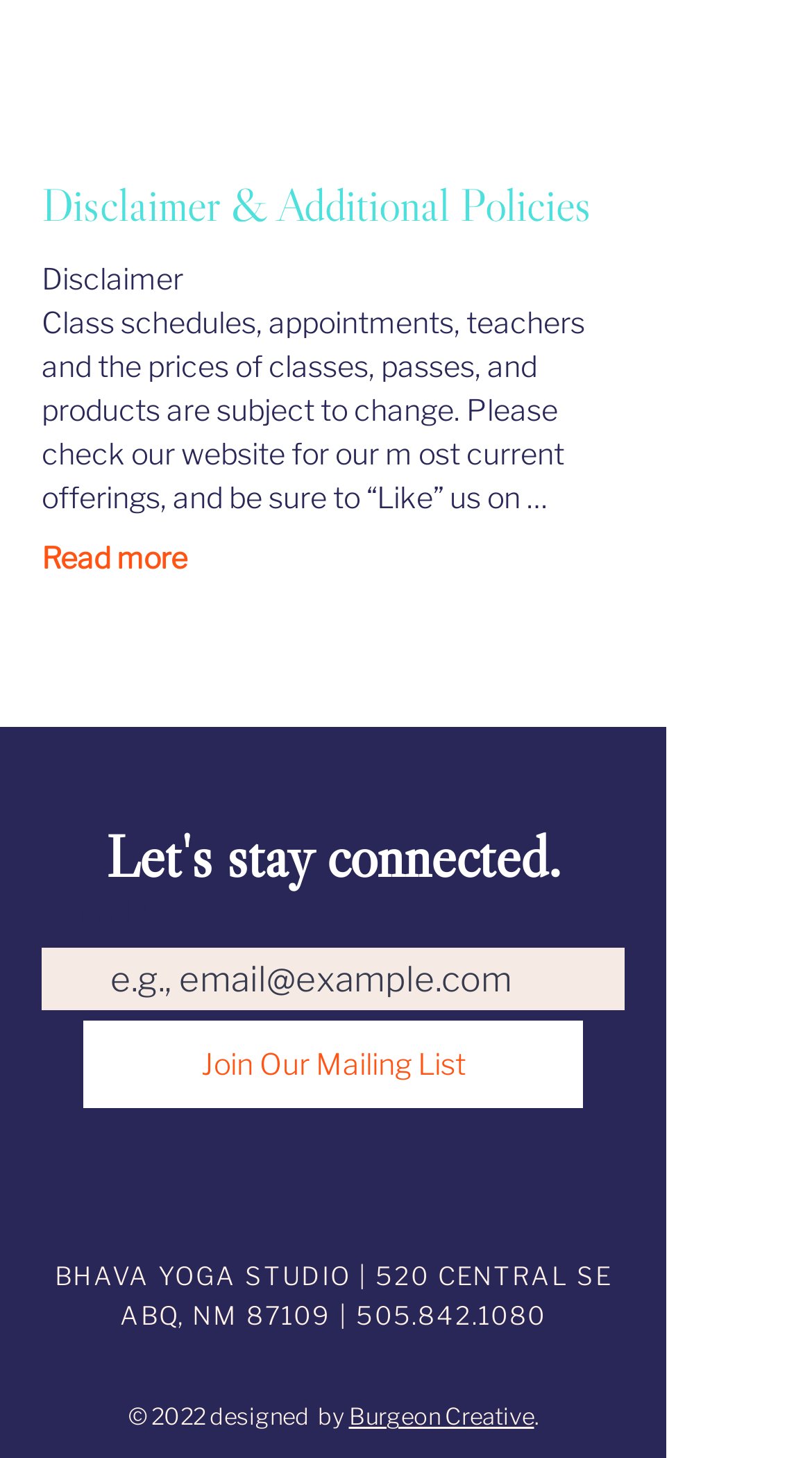Find and provide the bounding box coordinates for the UI element described here: "Join Our Mailing List". The coordinates should be given as four float numbers between 0 and 1: [left, top, right, bottom].

[0.103, 0.7, 0.718, 0.76]